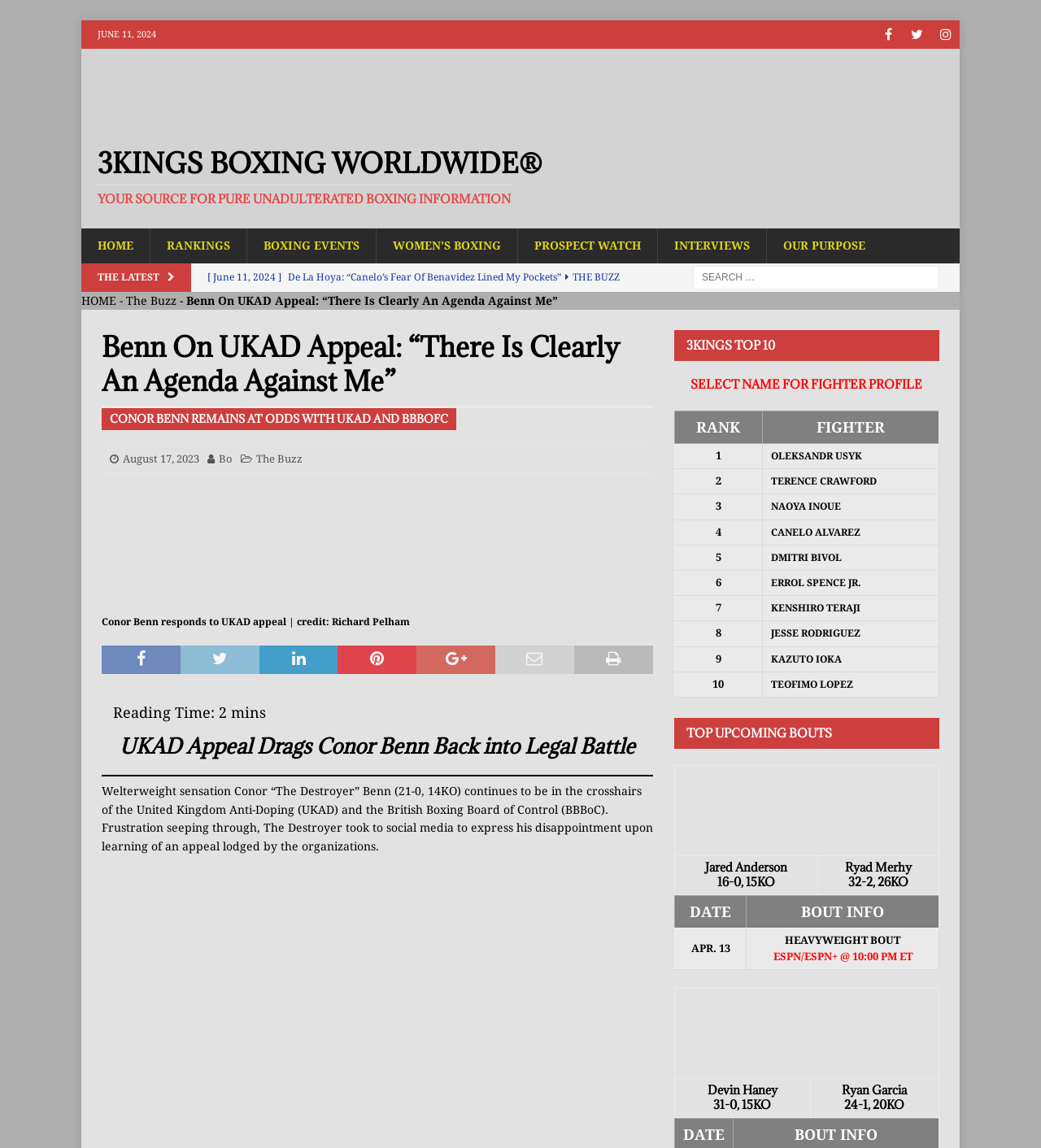Generate the text content of the main heading of the webpage.

Benn On UKAD Appeal: “There Is Clearly An Agenda Against Me”